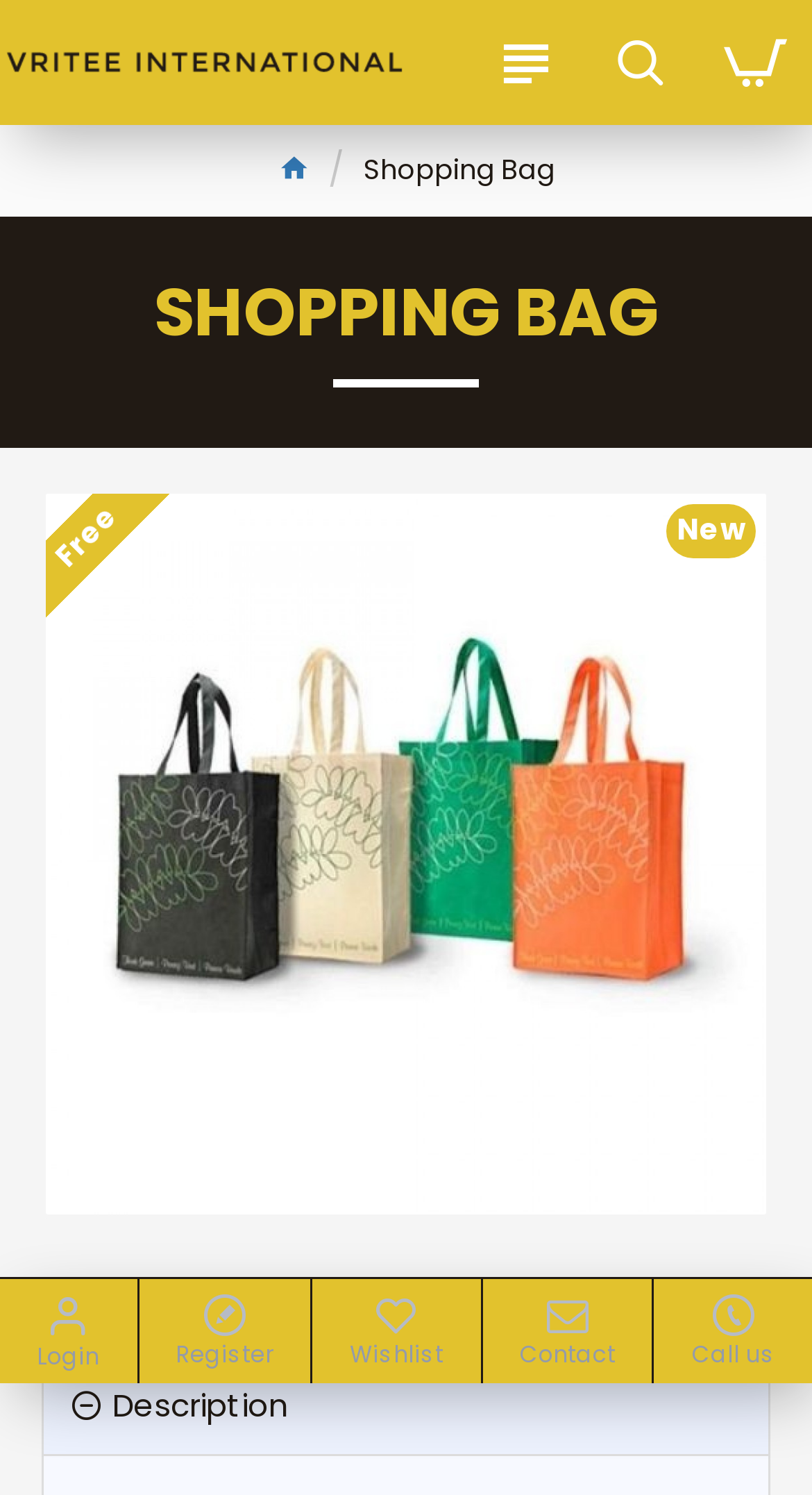Provide the bounding box coordinates for the specified HTML element described in this description: "alt="Your Store" title="Your Store"". The coordinates should be four float numbers ranging from 0 to 1, in the format [left, top, right, bottom].

[0.0, 0.0, 0.5, 0.084]